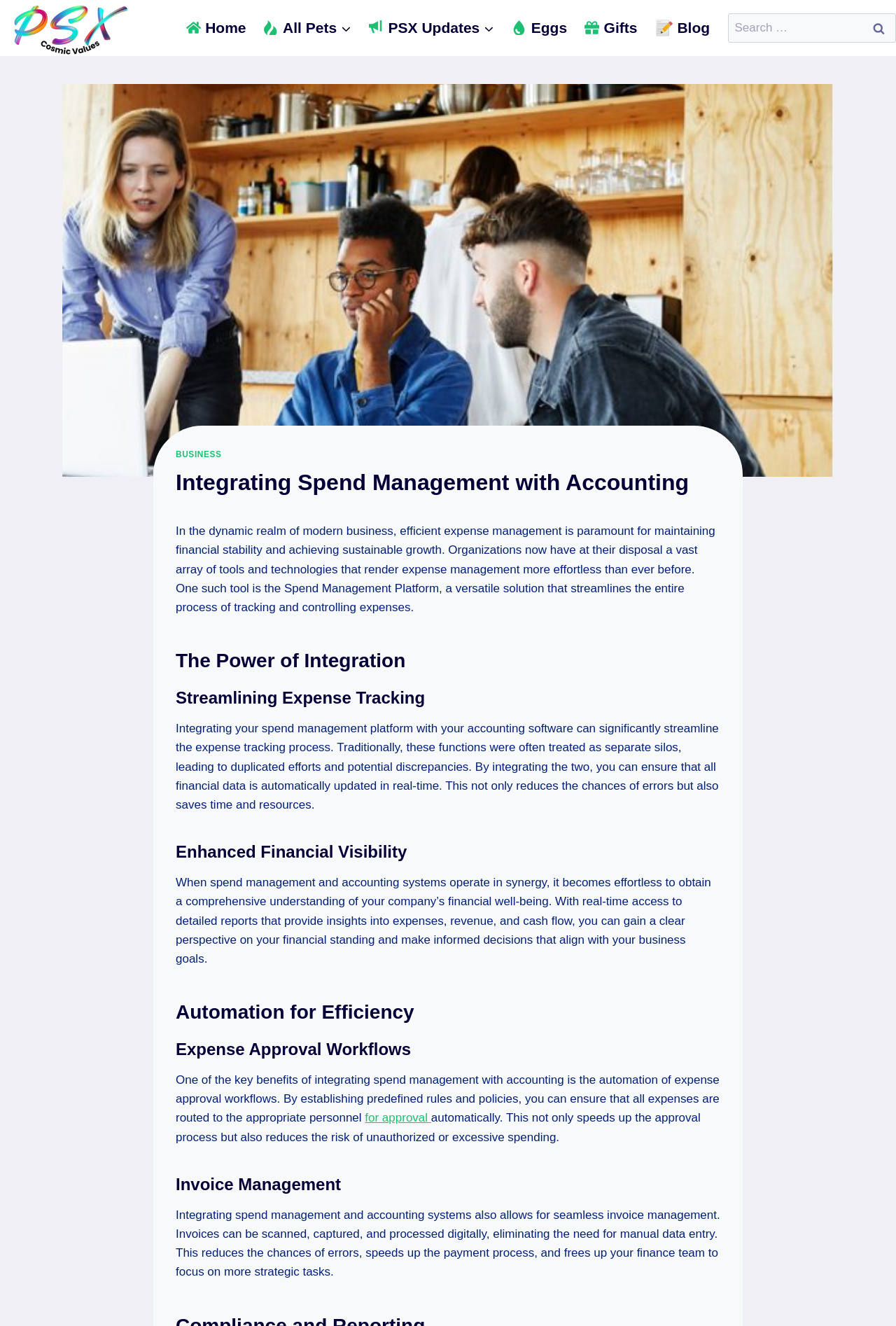Locate the bounding box coordinates of the clickable region to complete the following instruction: "Click the 'Search' button."

[0.961, 0.01, 1.0, 0.032]